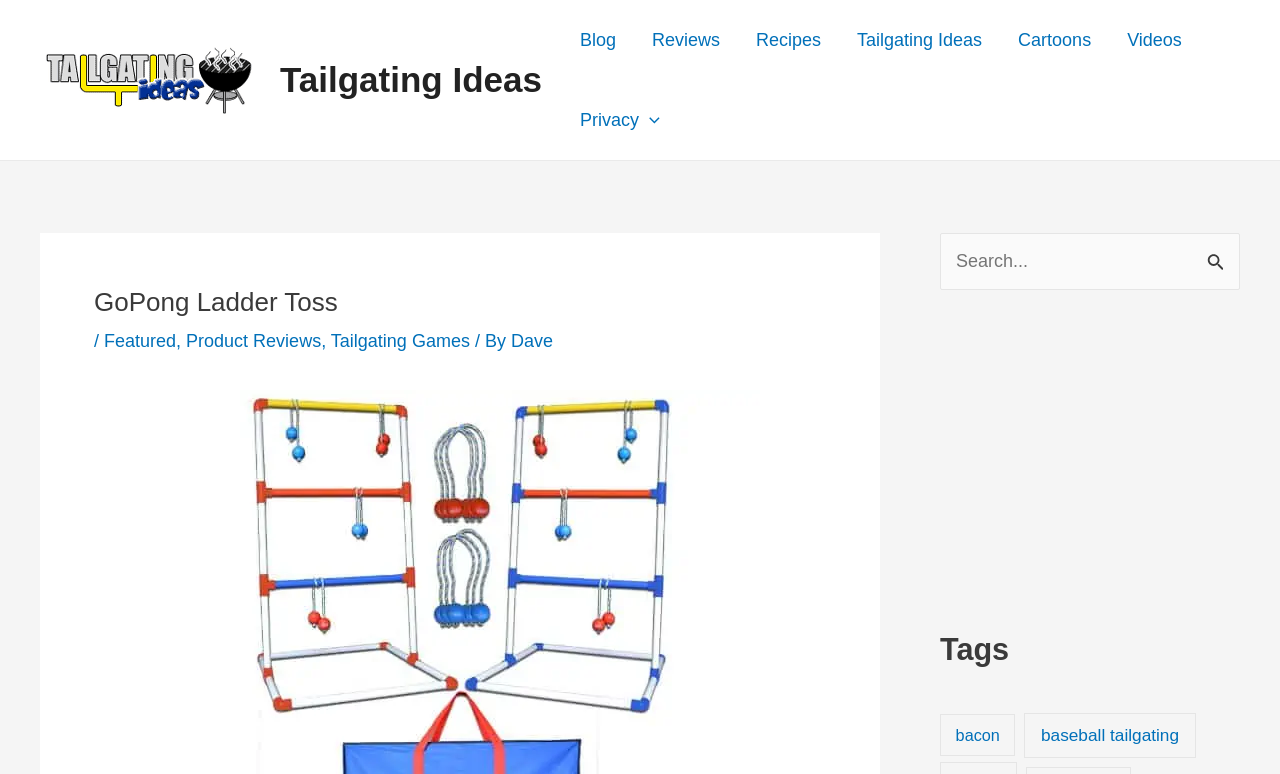Please look at the image and answer the question with a detailed explanation: What is the category of the reviewed product?

I looked at the breadcrumbs above the main heading, which shows the category hierarchy. The last category is 'Tailgating Games', which suggests that the reviewed product belongs to this category.